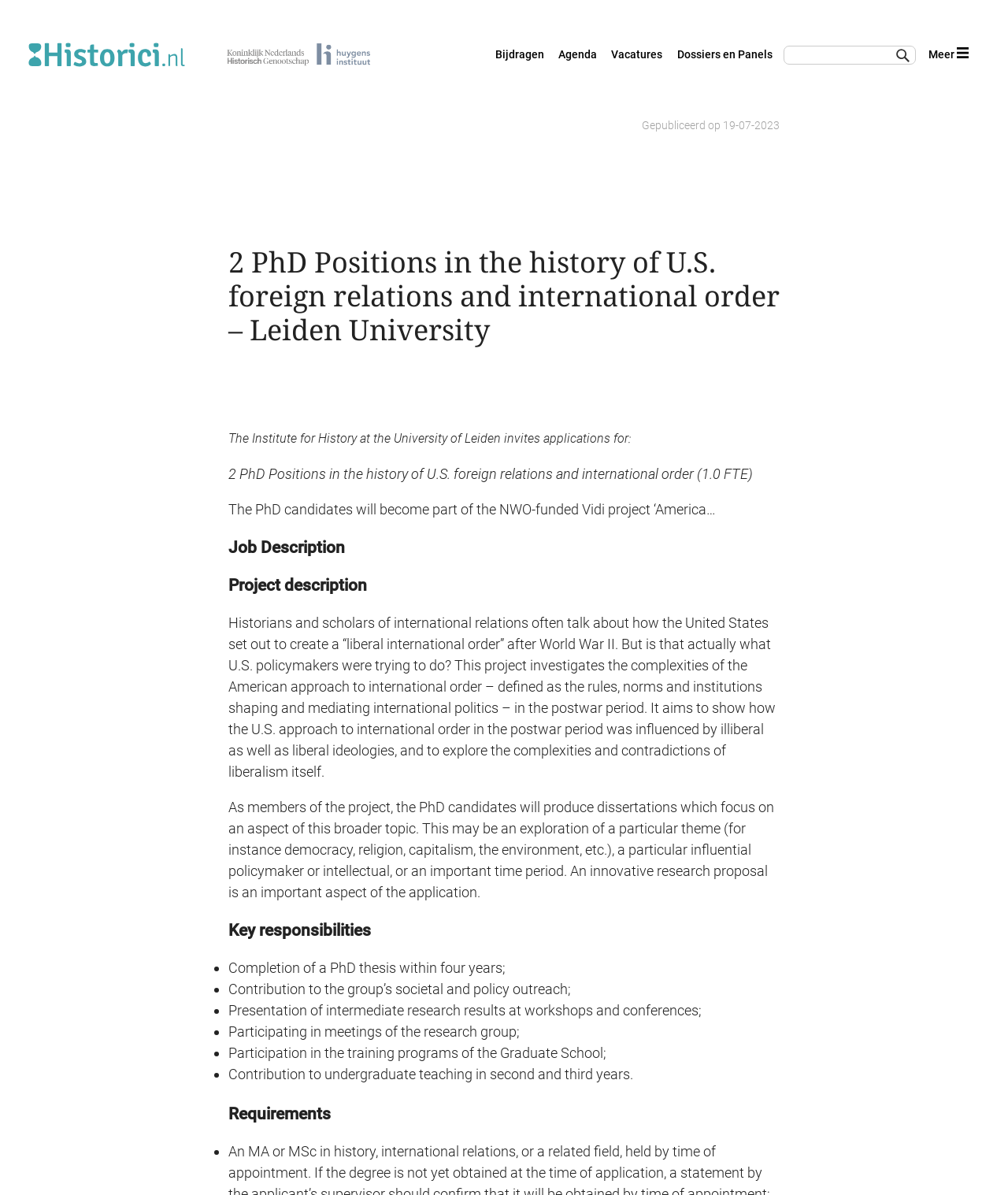What is the duration of the PhD program?
Based on the image, answer the question with as much detail as possible.

The duration of the PhD program can be found in the 'Key responsibilities' section, where it is mentioned that one of the responsibilities is to 'Completion of a PhD thesis within four years'.